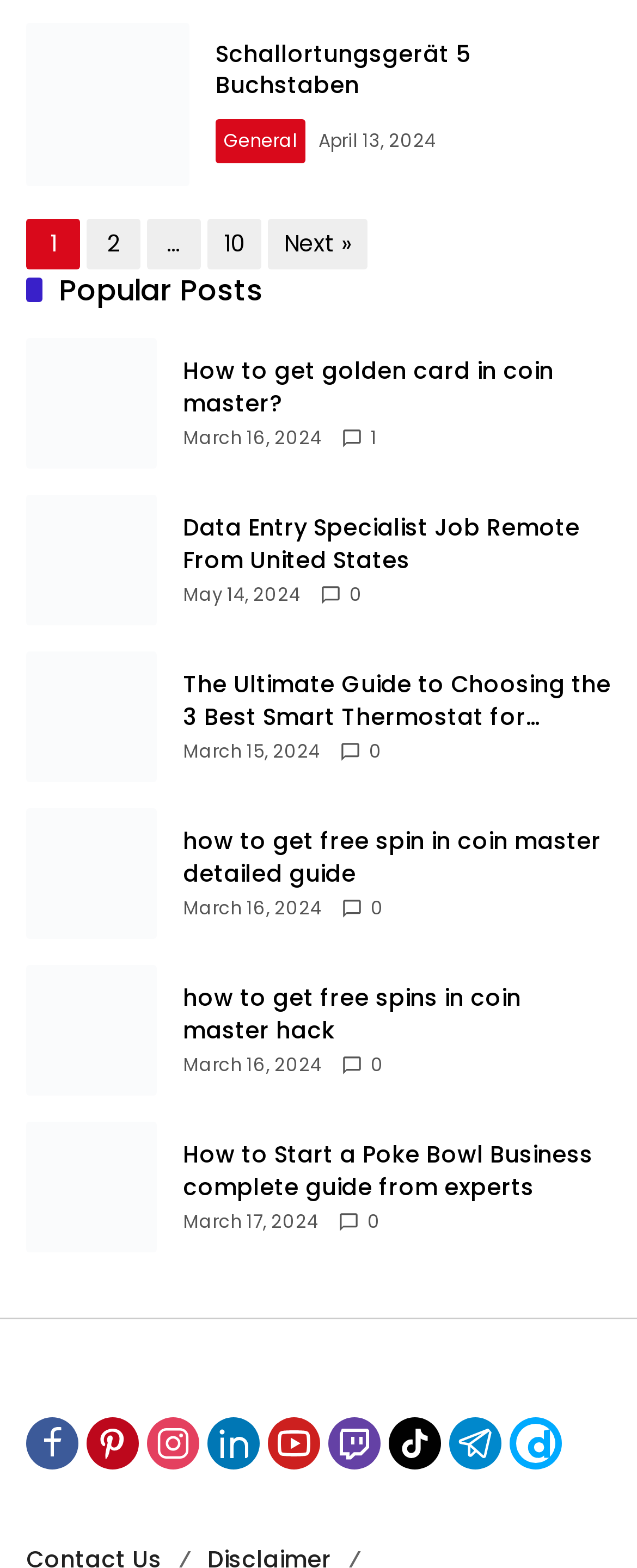Could you find the bounding box coordinates of the clickable area to complete this instruction: "View the 'Popular Posts' section"?

[0.041, 0.172, 0.413, 0.198]